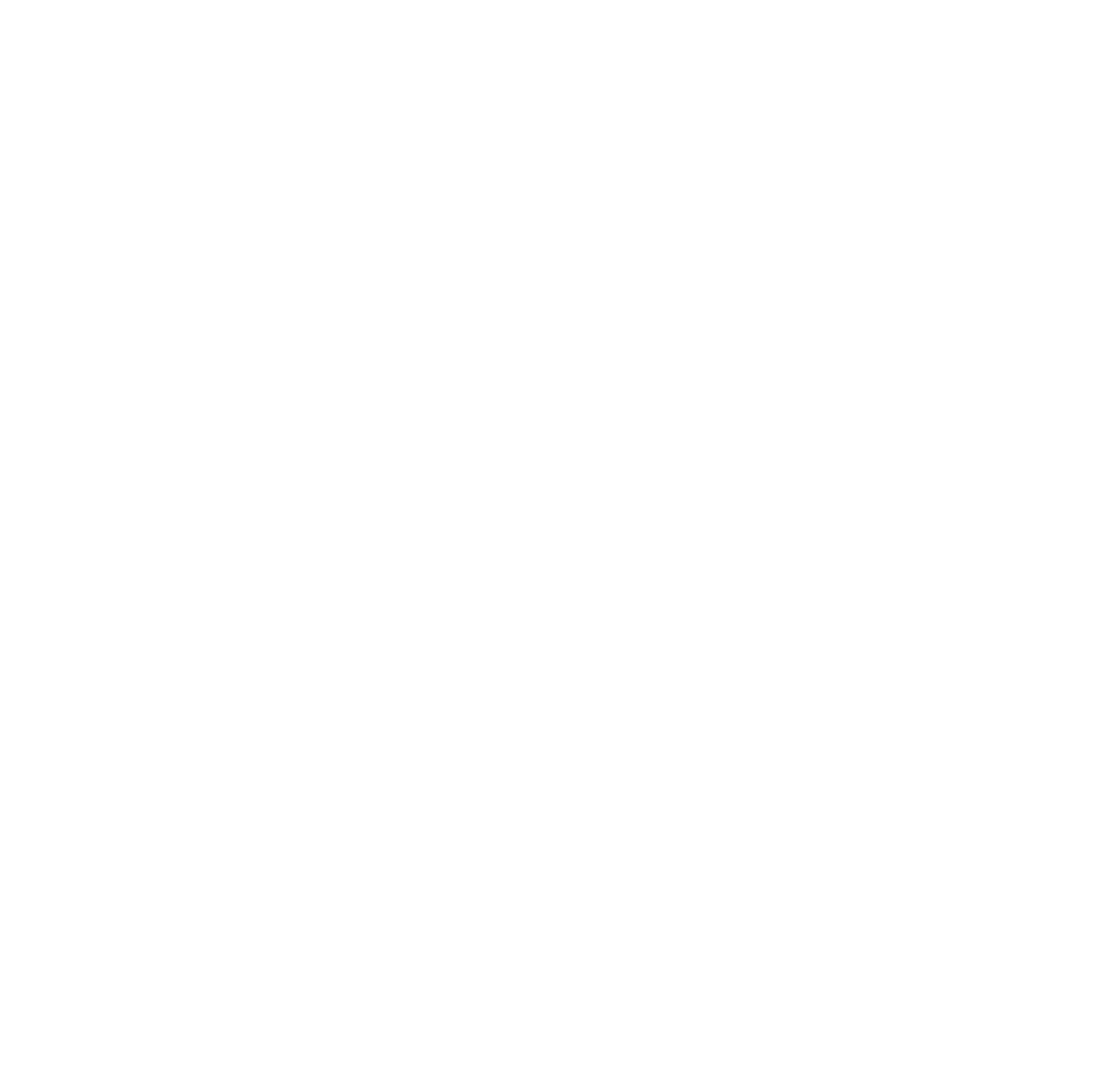What is the customer rating out of 5?
Identify the answer in the screenshot and reply with a single word or phrase.

4.8